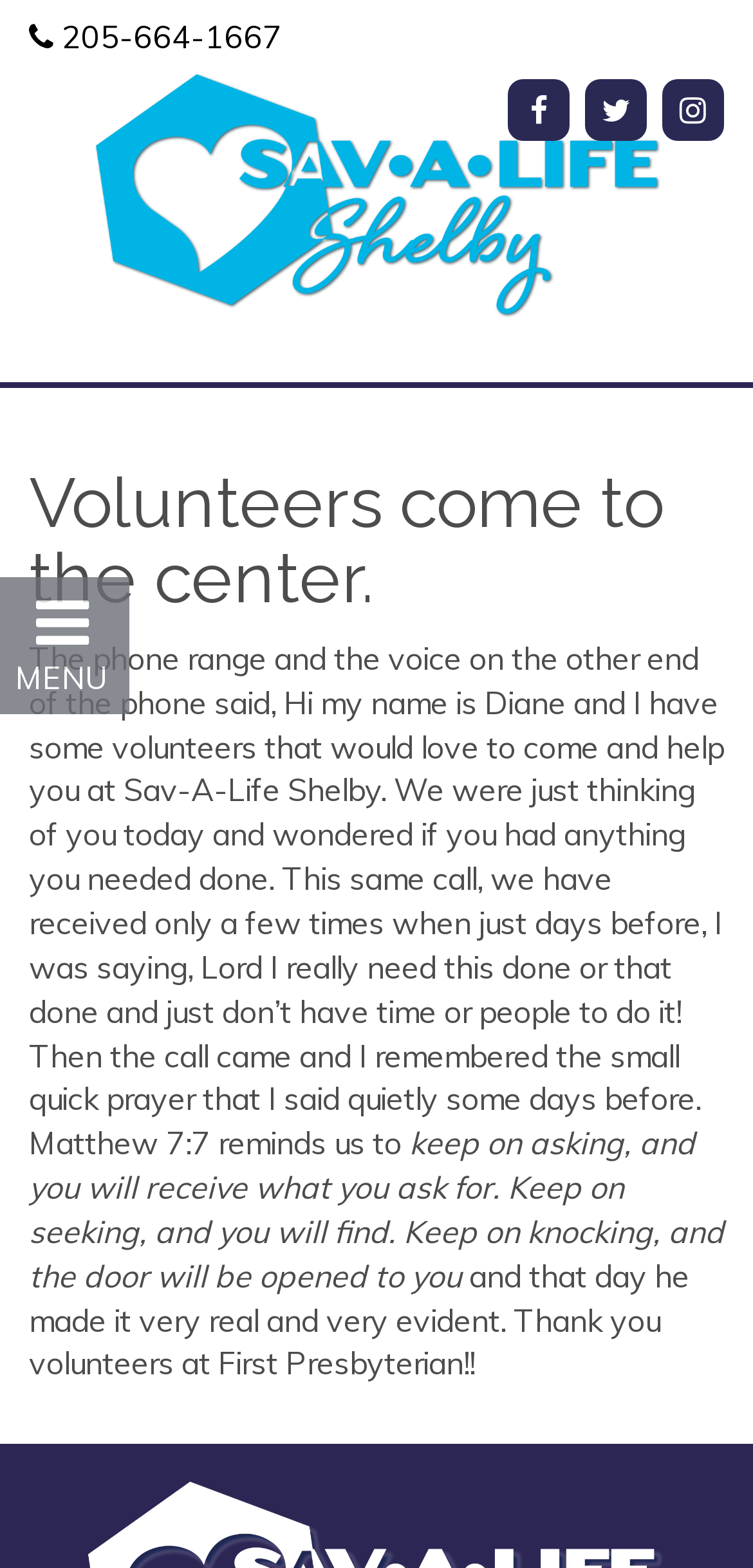Detail the various sections and features present on the webpage.

The webpage is about Sav-A-Life Shelby, a center that provides services and support. At the top, there is a heading "About Us" followed by links to subpages such as "Who We Are", "Testimonials", "Services", "Founder", and "Staff and Board". 

Below the "About Us" section, there is a heading "How to Help" with links to various ways to get involved, including "Ideas for Your Church to Serve", "Pray", "Post Abortion Recovery Bible Study for Women", "Volunteer", "Material Donations", "Donate Real Estate or Property", and "Hear From Us". 

On the top right, there is a menu icon and a phone number "205-664-1667". On the top right corner, there are three social media icons. 

The main content of the page is an article that tells a story about volunteers from First Presbyterian who called to offer help to Sav-A-Life Shelby. The story shares how the call was an answer to a quiet prayer and references Matthew 7:7, which encourages people to keep asking, seeking, and knocking to receive what they ask for. The article expresses gratitude to the volunteers from First Presbyterian.